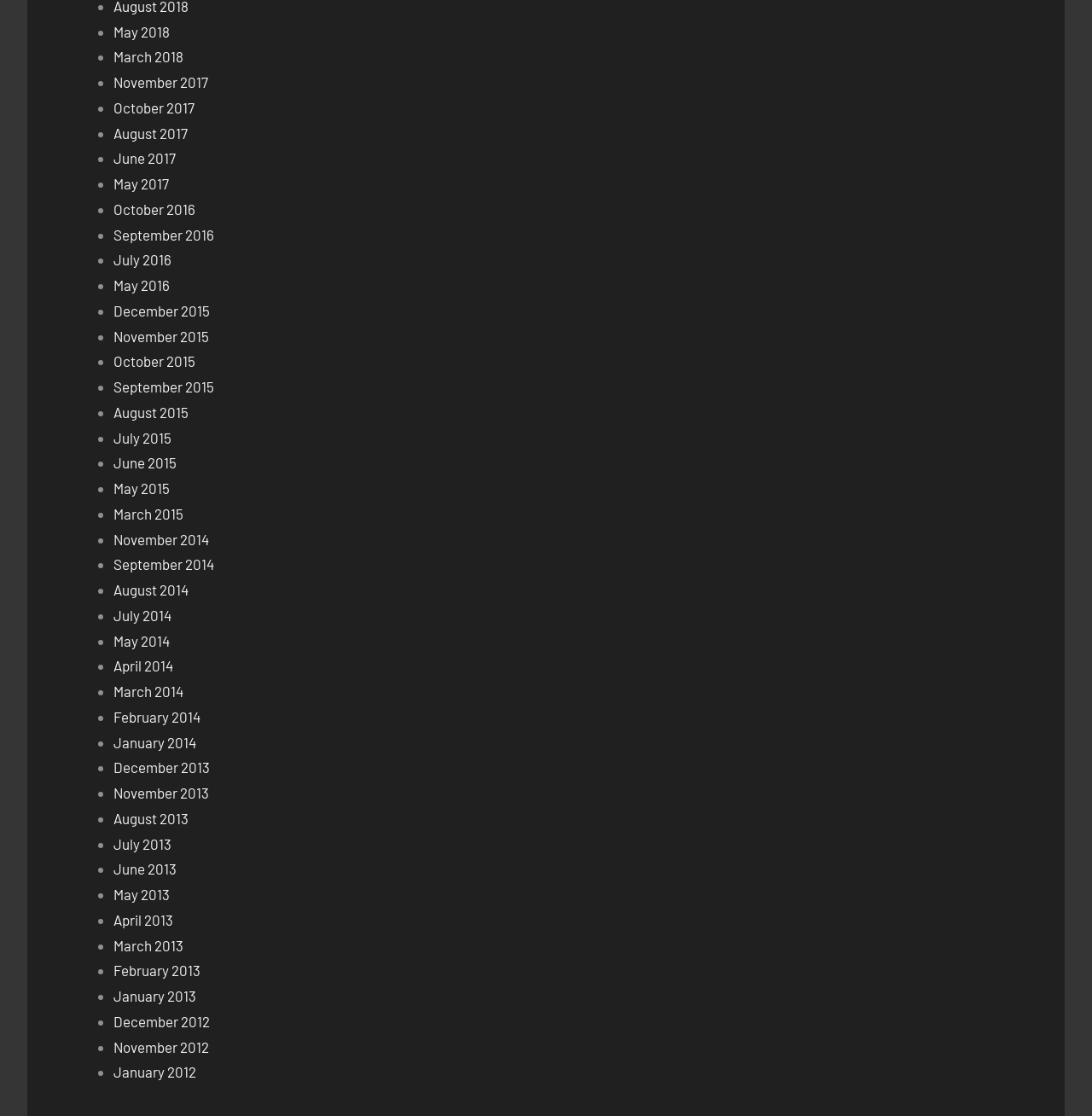How are the links organized on this webpage?
Examine the image closely and answer the question with as much detail as possible.

Upon closer inspection, I see that the links are arranged in a chronological order, with the most recent dates at the top and the oldest dates at the bottom, which implies that the webpage is displaying a timeline of some sort.